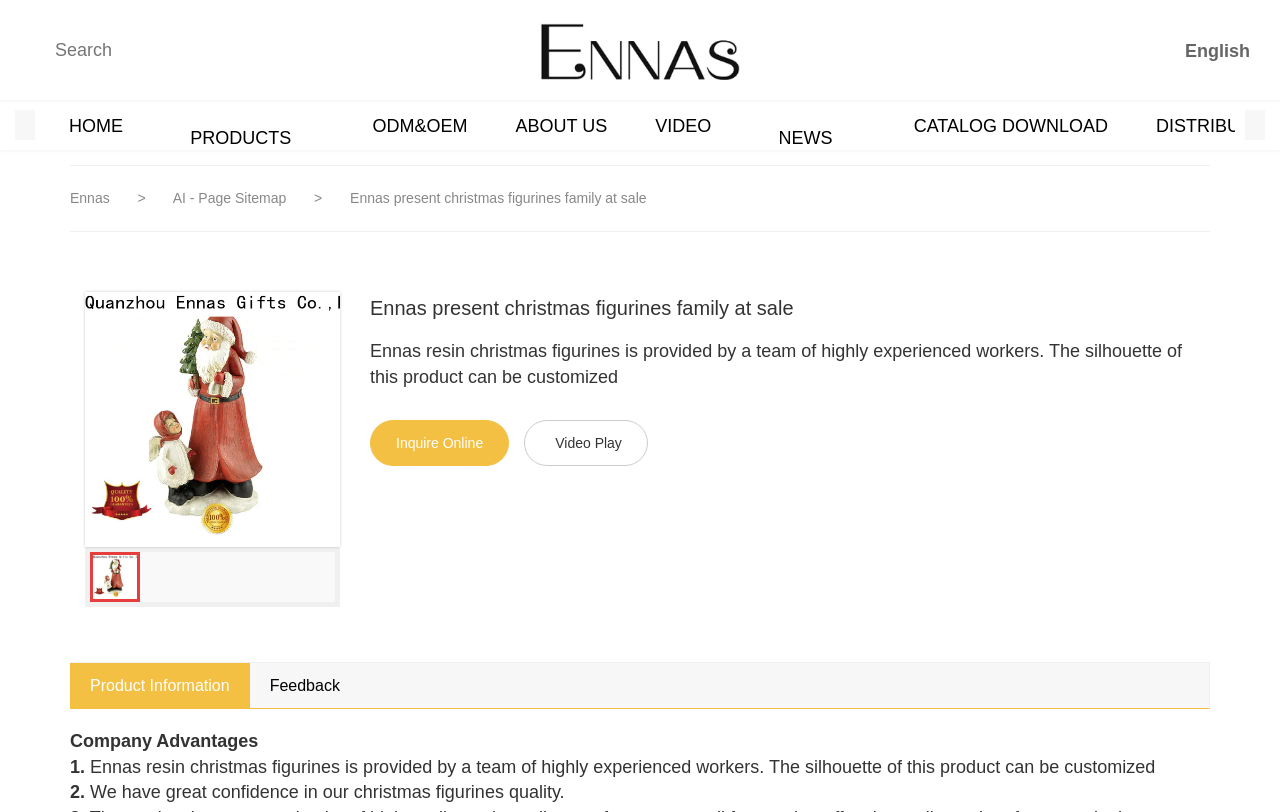Locate the bounding box coordinates of the clickable region to complete the following instruction: "Play the video."

[0.41, 0.518, 0.506, 0.574]